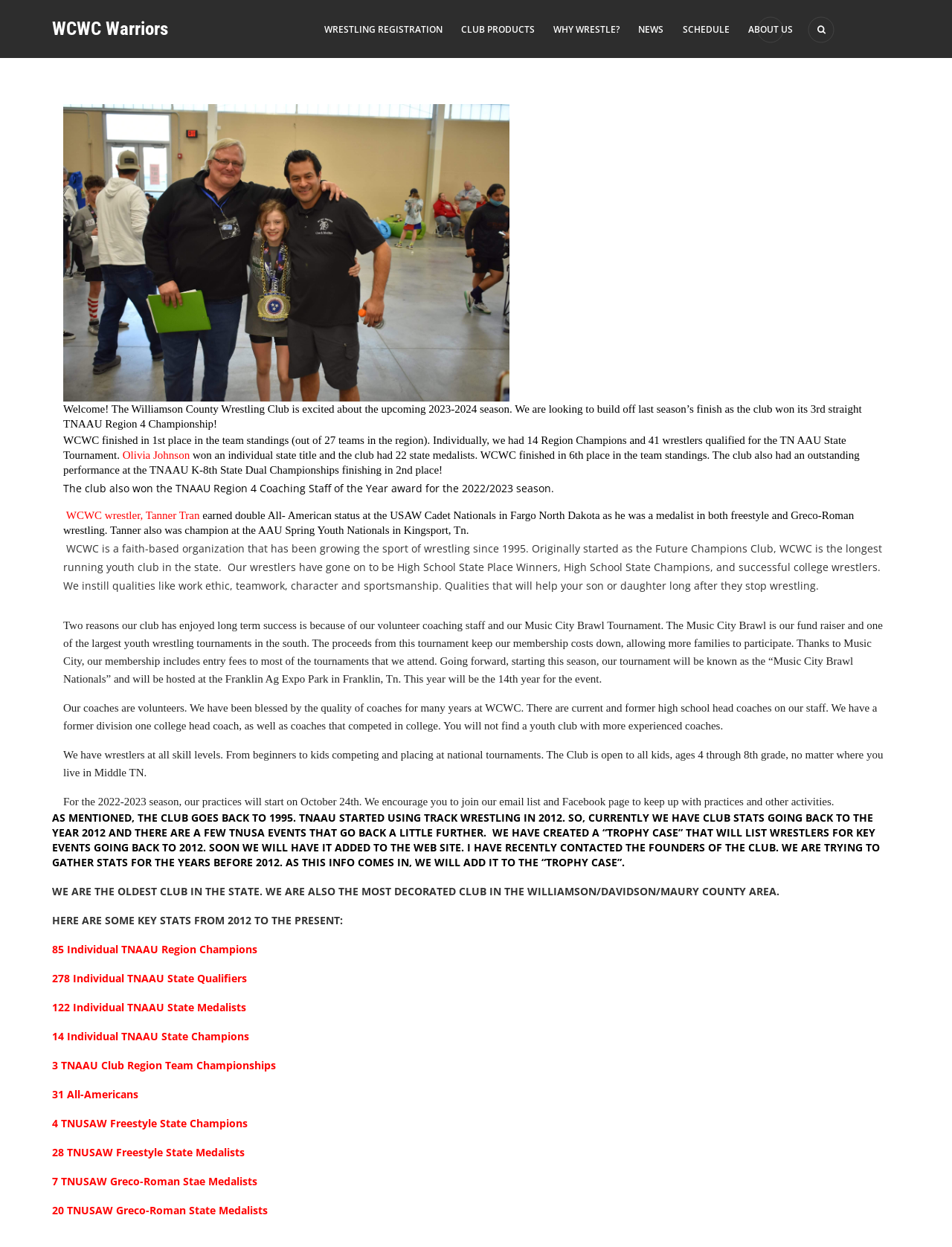Produce an elaborate caption capturing the essence of the webpage.

The webpage is about the Williamson County Wrestling Club, showcasing their achievements and providing information about the club. At the top, there are several links, including "WCWC Warriors", "WRESTLING REGISTRATION", "CLUB PRODUCTS", "WHY WRESTLE?", "NEWS", "SCHEDULE", and "ABOUT US". 

Below the links, there is a welcome message, which announces the upcoming 2023-2024 season and highlights the club's achievements, including winning the TNAAU Region 4 Championship for the third straight year. 

Following the welcome message, there are several paragraphs of text that provide more information about the club's achievements, including their performance at the TN AAU State Tournament, the TNAAU K-8th State Dual Championships, and the USAW Cadet Nationals. The text also describes the club's values, such as work ethic, teamwork, character, and sportsmanship, and mentions their volunteer coaching staff and the Music City Brawl Tournament, which is their fundraiser.

Further down the page, there is a section that describes the club's history, stating that it was founded in 1995 and is the longest-running youth club in the state. The section also mentions that the club has produced many successful wrestlers, including High School State Place Winners, High School State Champions, and college wrestlers.

The page also includes a section that lists the club's statistics, including the number of Individual TNAAU Region Champions, Individual TNAAU State Qualifiers, Individual TNAAU State Medalists, Individual TNAAU State Champions, TNAAU Club Region Team Championships, All-Americans, TNUSAW Freestyle State Champions, TNUSAW Freestyle State Medalists, TNUSAW Greco-Roman State Medalists, and TNUSAW Greco-Roman State Medalists.